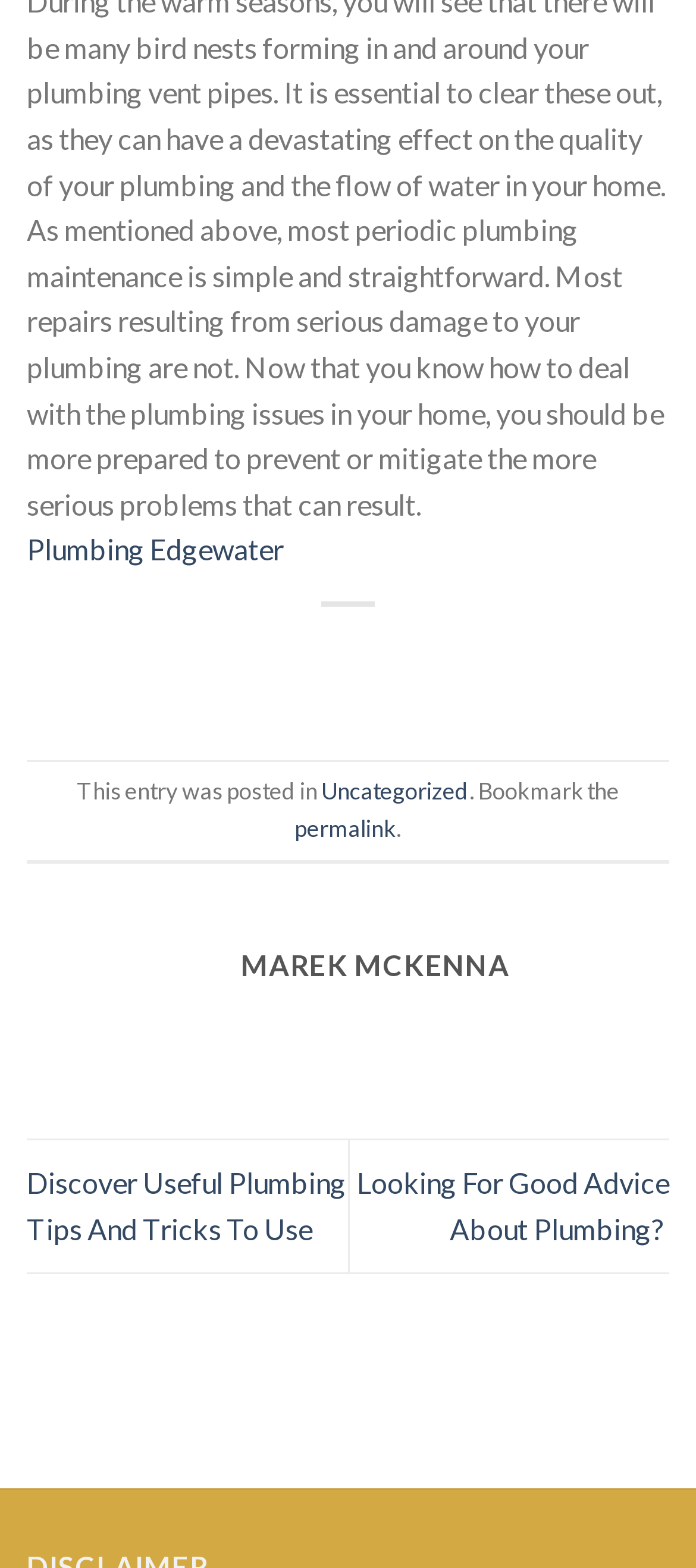Who is the author of the article?
Refer to the image and offer an in-depth and detailed answer to the question.

The author of the article can be found in the heading element with text 'MAREK MCKENNA', which is likely to be the author's name.